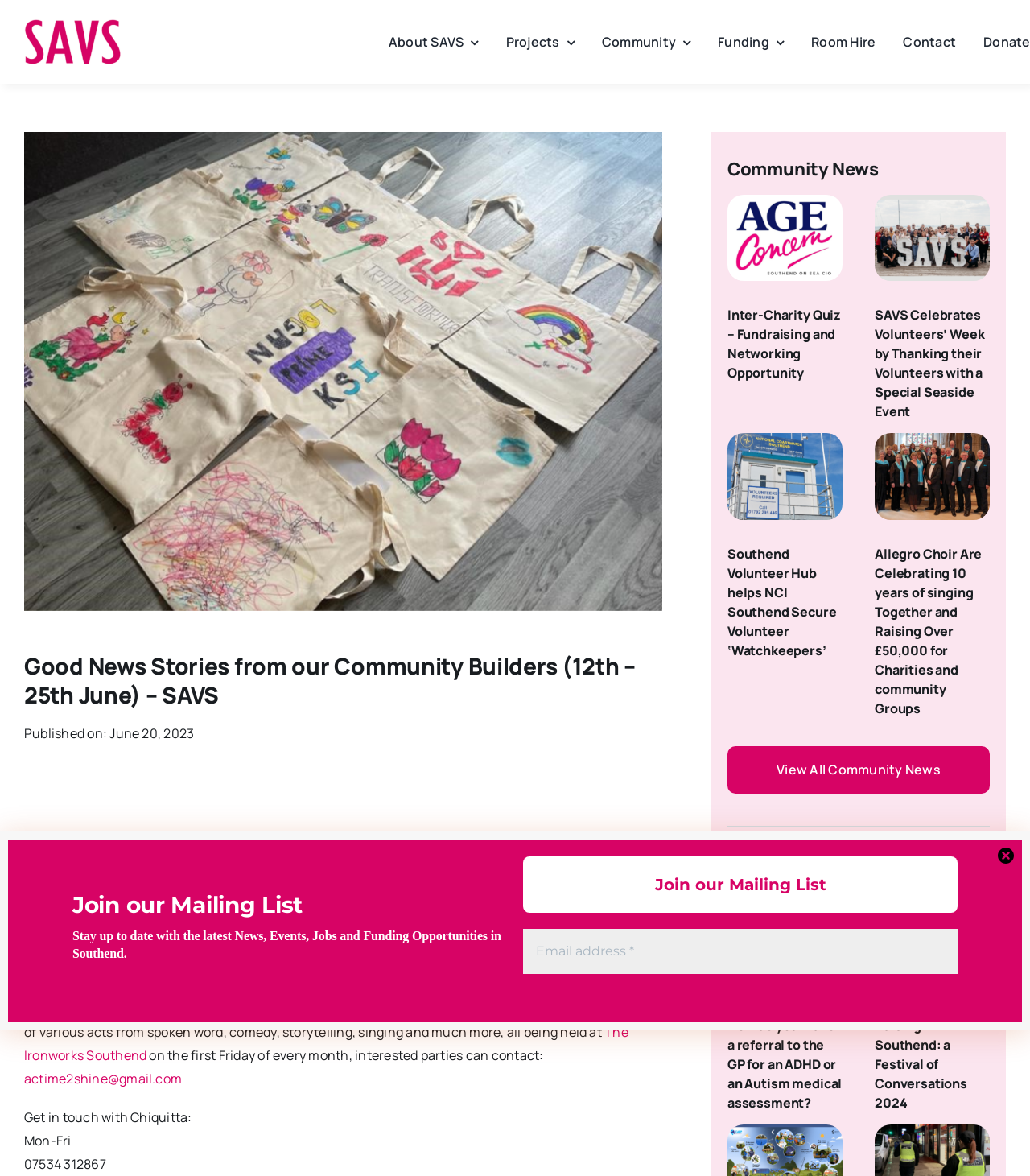What is the phone number to get in touch with Chiquitta?
Give a one-word or short phrase answer based on the image.

07534 312867